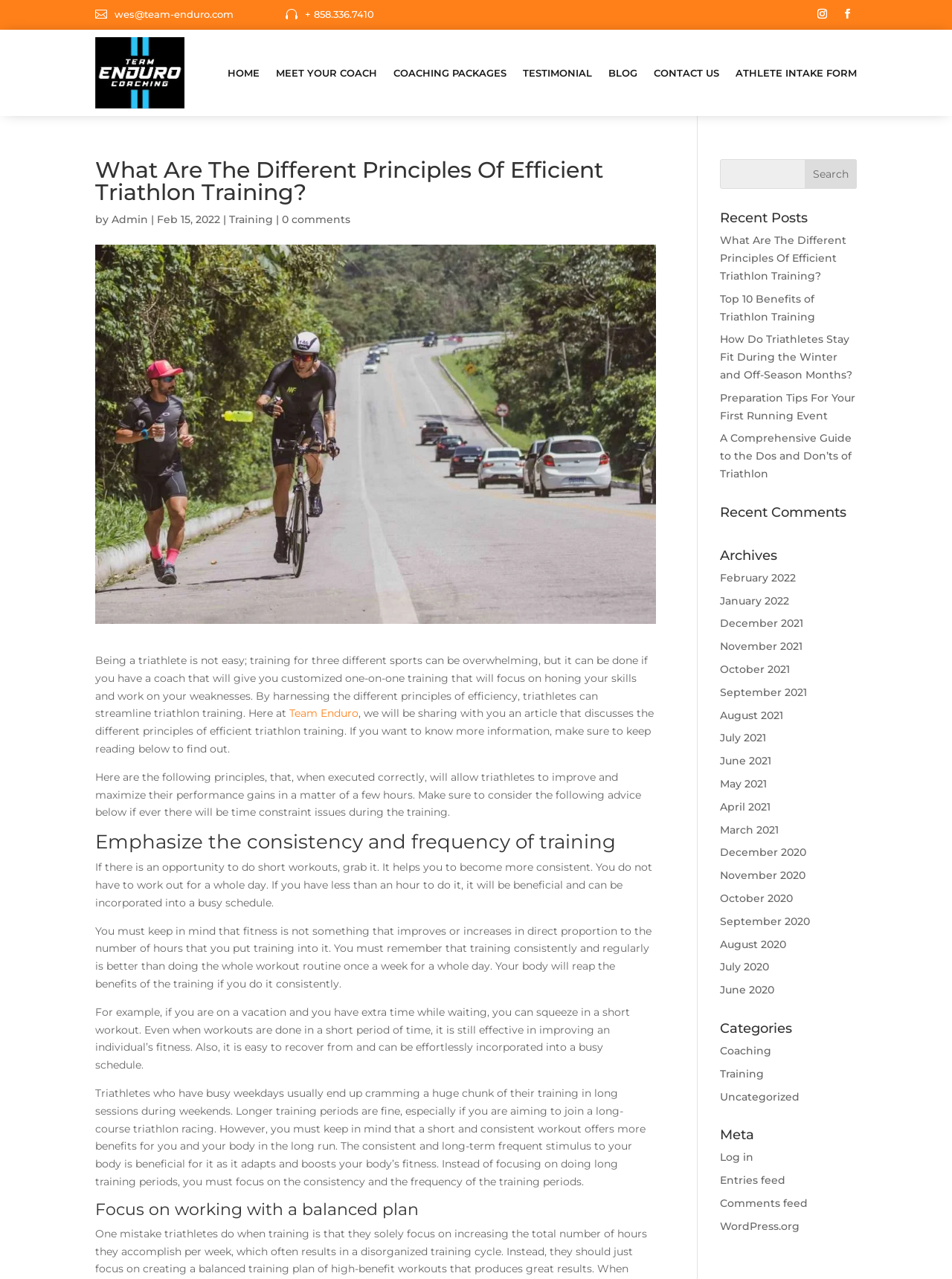Find the bounding box coordinates of the clickable region needed to perform the following instruction: "View coaching packages". The coordinates should be provided as four float numbers between 0 and 1, i.e., [left, top, right, bottom].

[0.413, 0.029, 0.532, 0.085]